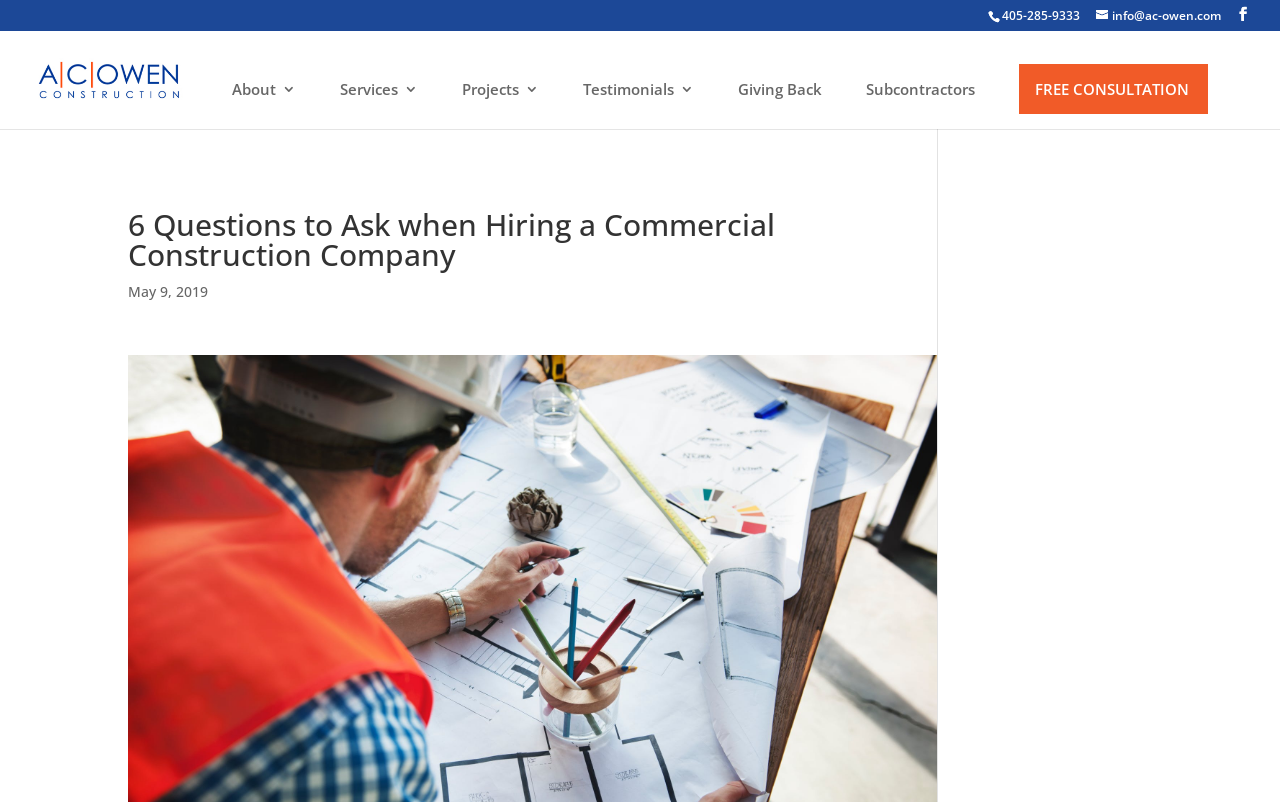Specify the bounding box coordinates of the element's region that should be clicked to achieve the following instruction: "Send an email to the company". The bounding box coordinates consist of four float numbers between 0 and 1, in the format [left, top, right, bottom].

[0.856, 0.009, 0.954, 0.03]